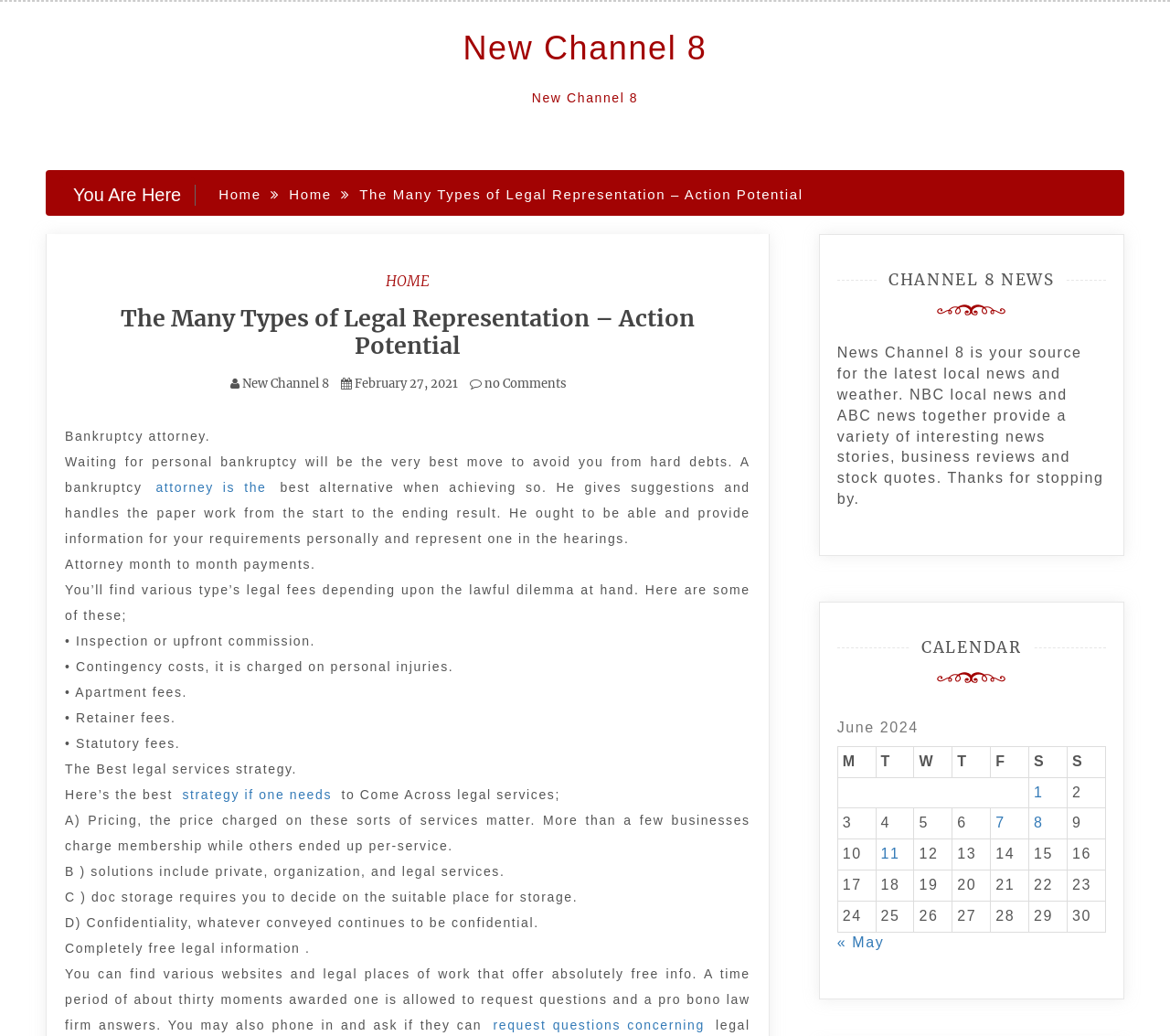What is the source of local news and weather mentioned on the webpage?
Examine the screenshot and reply with a single word or phrase.

NBC and ABC news